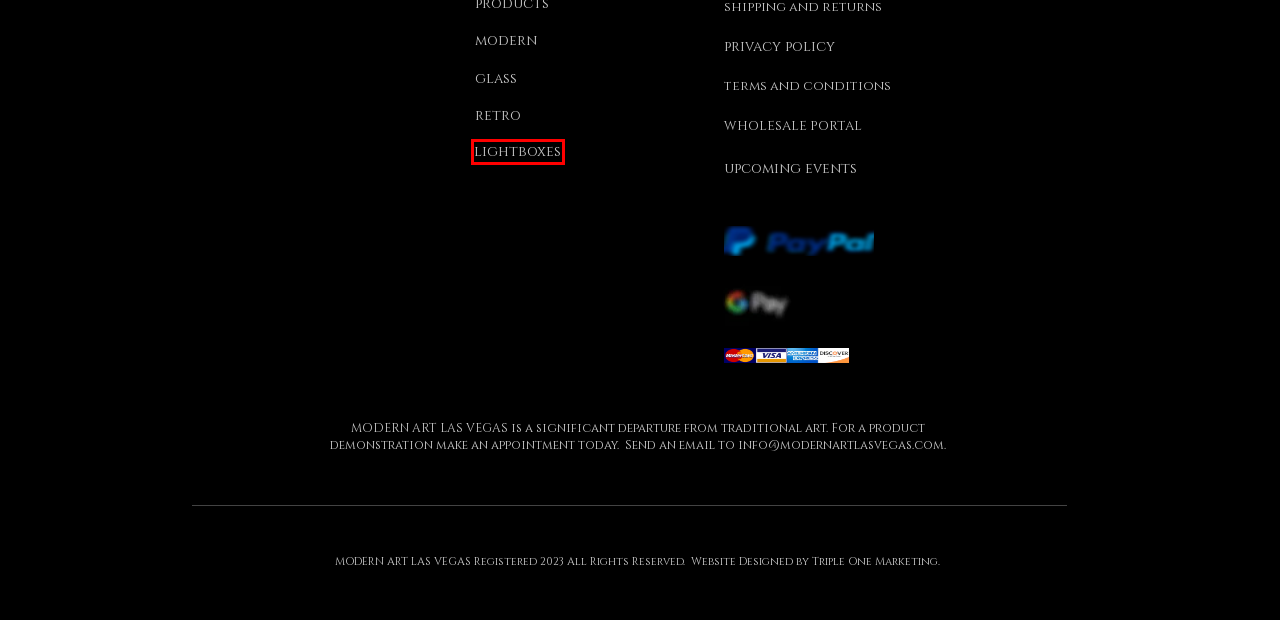Provided is a screenshot of a webpage with a red bounding box around an element. Select the most accurate webpage description for the page that appears after clicking the highlighted element. Here are the candidates:
A. All Products | modernartlasvegas
B. Las Vegas Market | Embrace the Opportunities for Your Retail Business
C. TERMS OF USE
D. B2BUSINESS
E. LIGHTBOXES | modernartlasvegas
F. GLASS
G. SHIPPING AND RETURNS
H. LEASE | modernartlasvegas

E